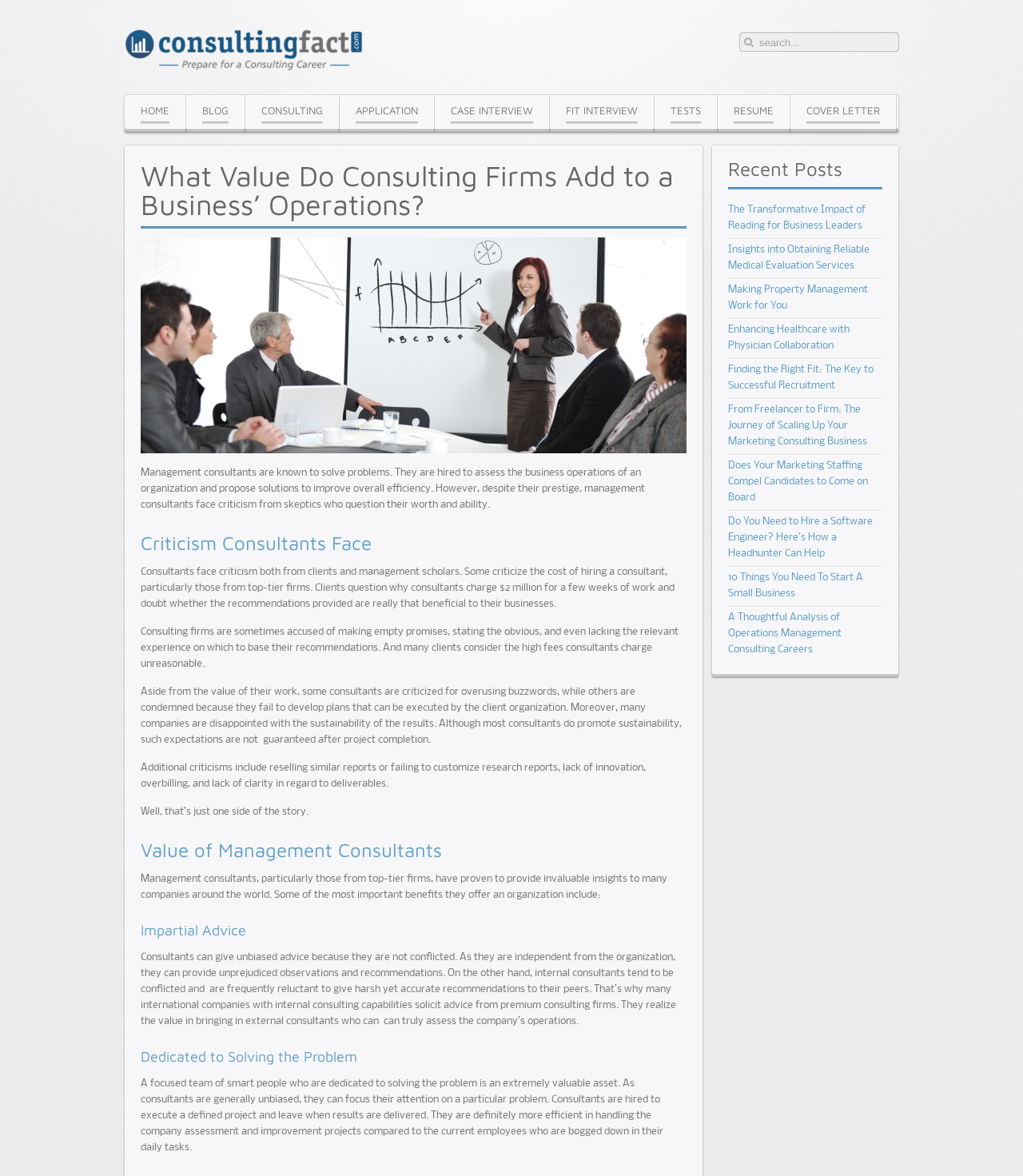Locate the bounding box for the described UI element: "name="s" placeholder="search..."". Ensure the coordinates are four float numbers between 0 and 1, formatted as [left, top, right, bottom].

[0.742, 0.027, 0.852, 0.045]